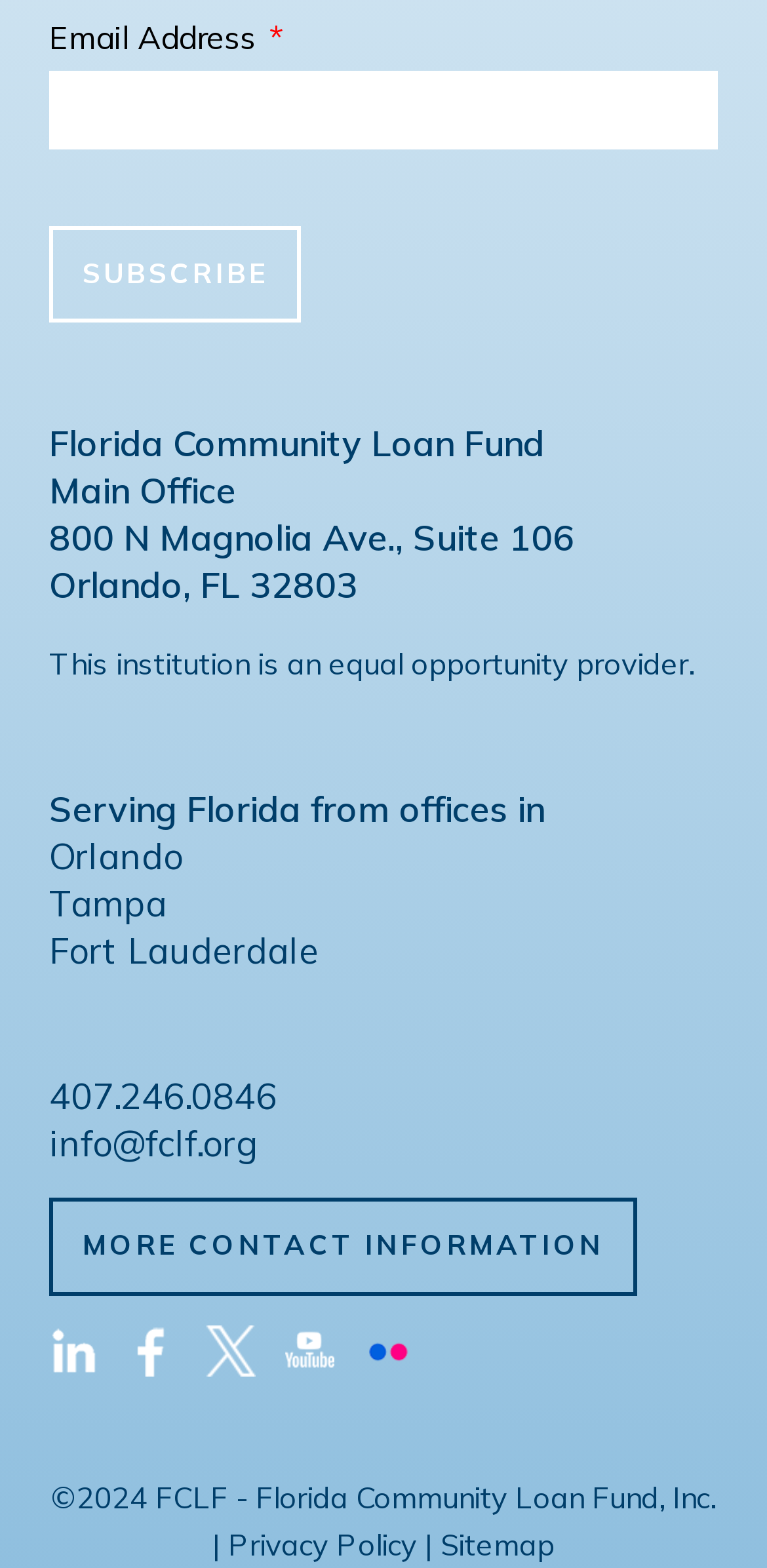Identify the coordinates of the bounding box for the element that must be clicked to accomplish the instruction: "View privacy policy".

[0.297, 0.973, 0.544, 0.997]